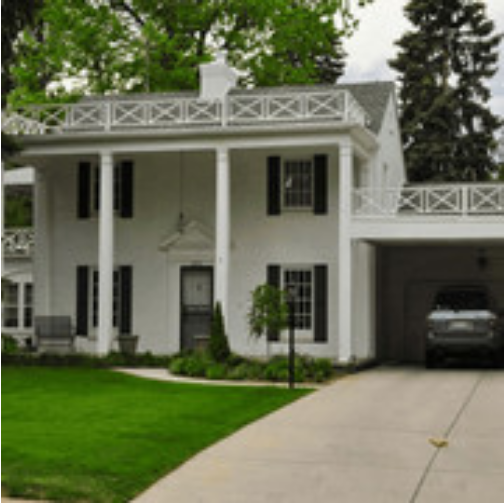What is the color of the shutters?
Provide a concise answer using a single word or phrase based on the image.

Black